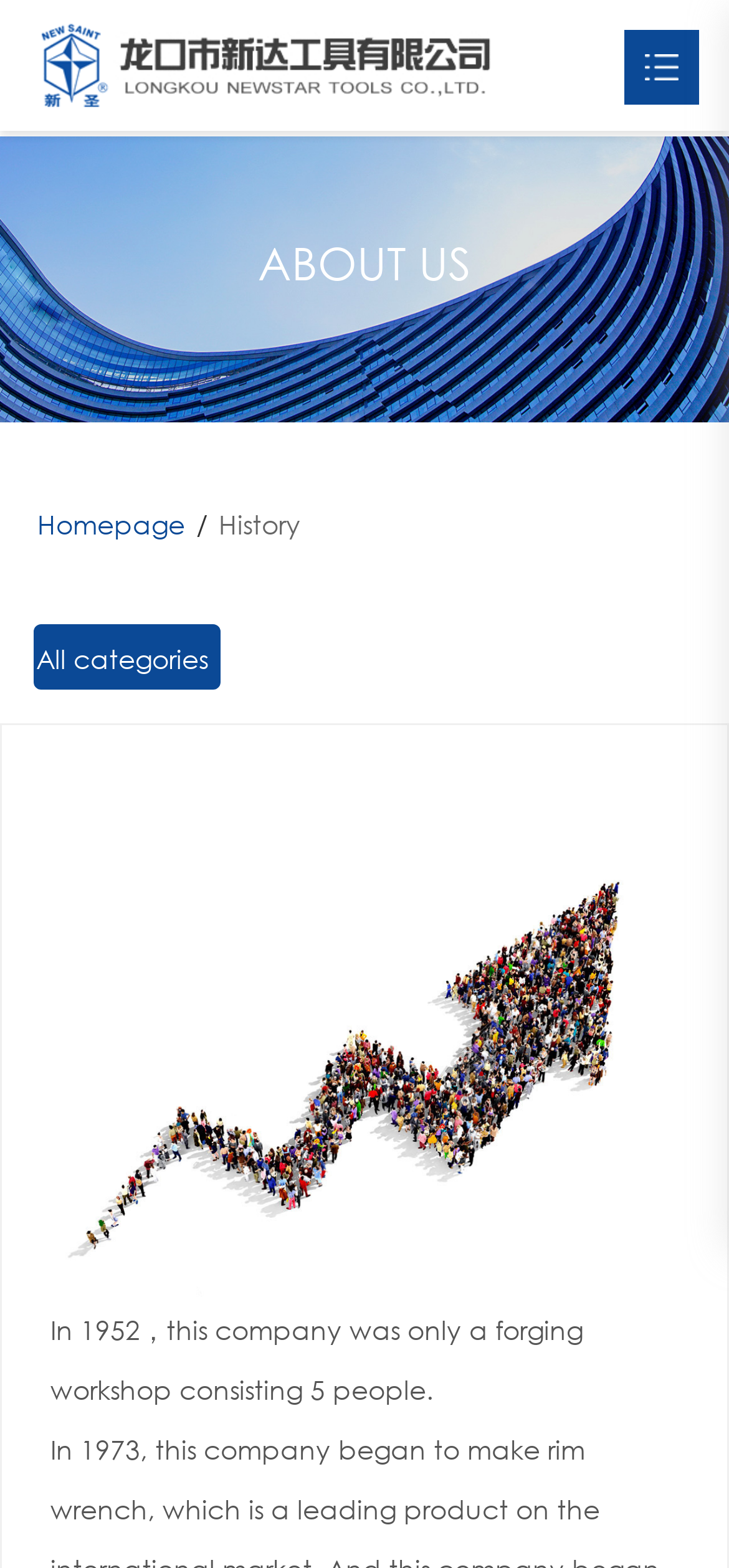Find the bounding box coordinates of the element's region that should be clicked in order to follow the given instruction: "View About Us page". The coordinates should consist of four float numbers between 0 and 1, i.e., [left, top, right, bottom].

[0.05, 0.139, 0.95, 0.194]